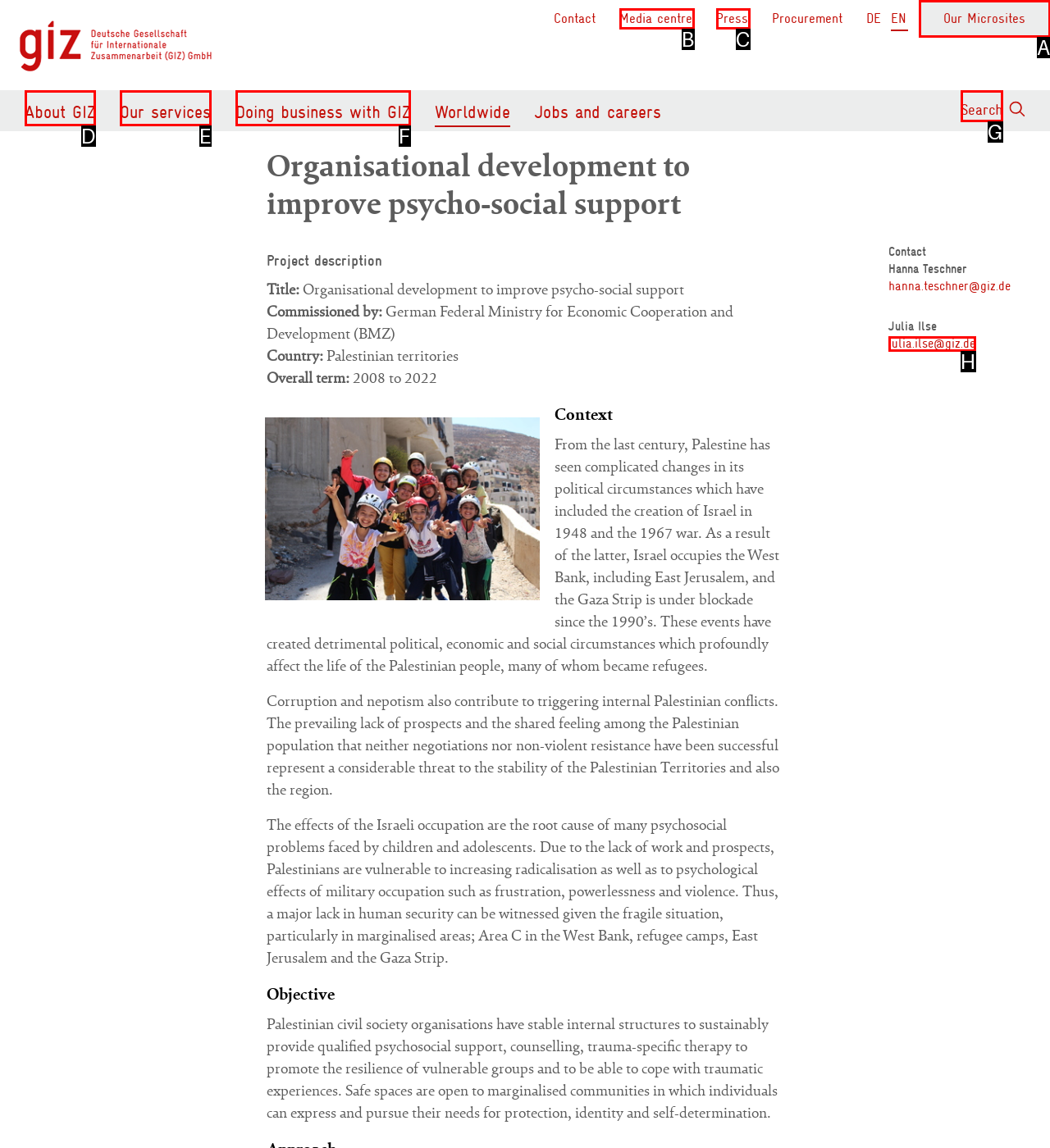To achieve the task: Click the 'Search' button, which HTML element do you need to click?
Respond with the letter of the correct option from the given choices.

G